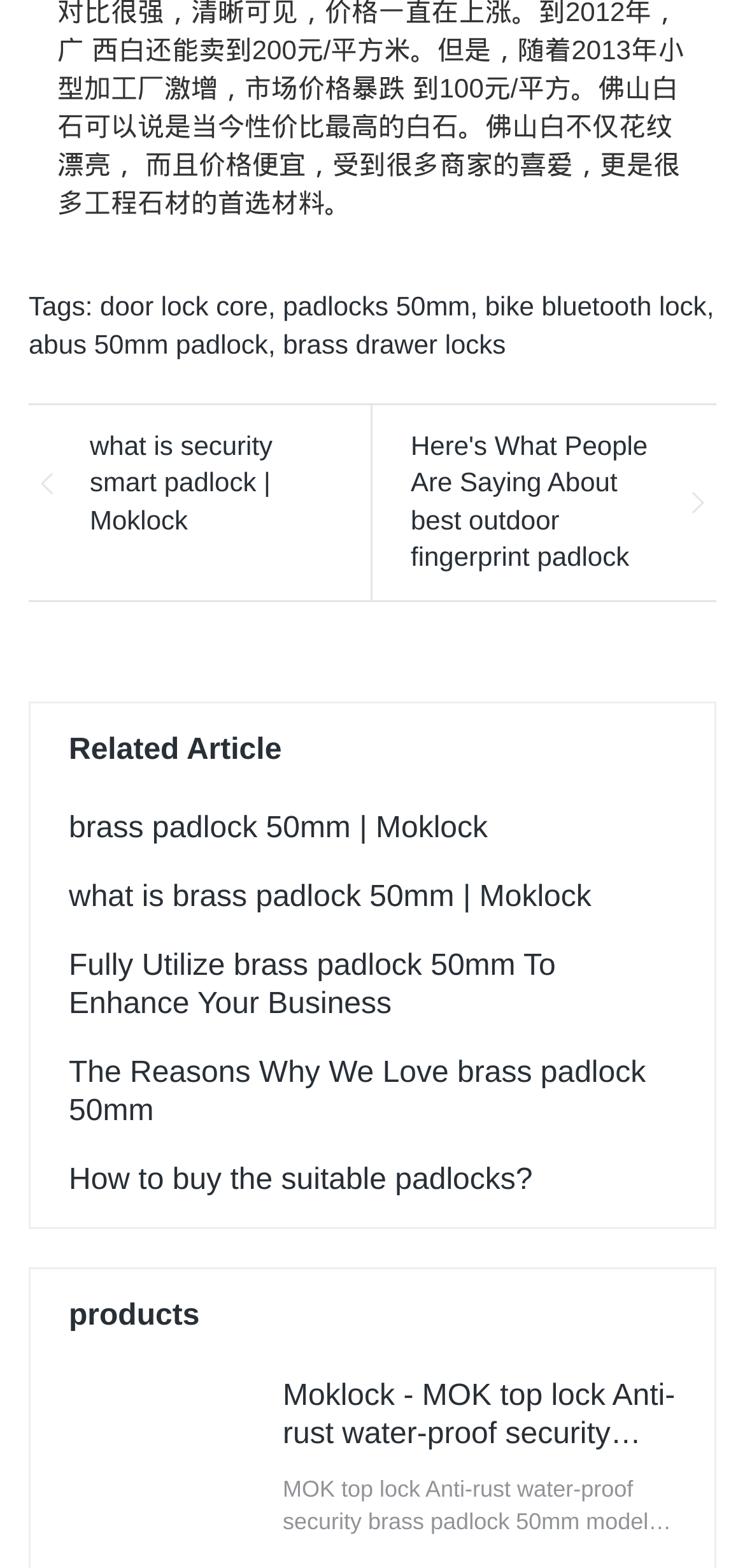How many articles are mentioned on this webpage?
Provide a detailed answer to the question, using the image to inform your response.

I counted the number of link elements with a descriptive text, which are 2 in total, indicating two articles.